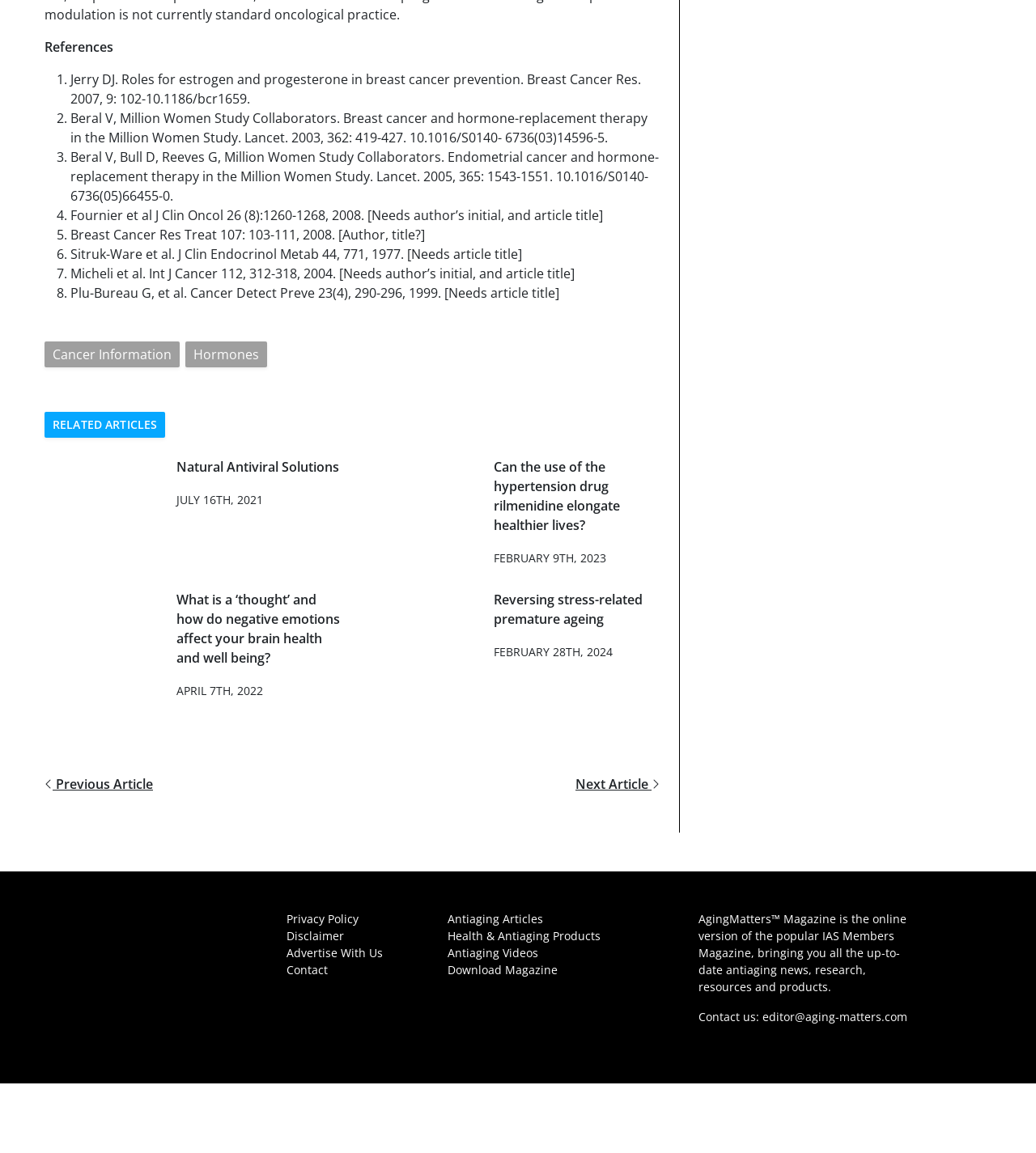Given the element description Advertise With Us, predict the bounding box coordinates for the UI element in the webpage screenshot. The format should be (top-left x, top-left y, bottom-right x, bottom-right y), and the values should be between 0 and 1.

[0.276, 0.82, 0.369, 0.833]